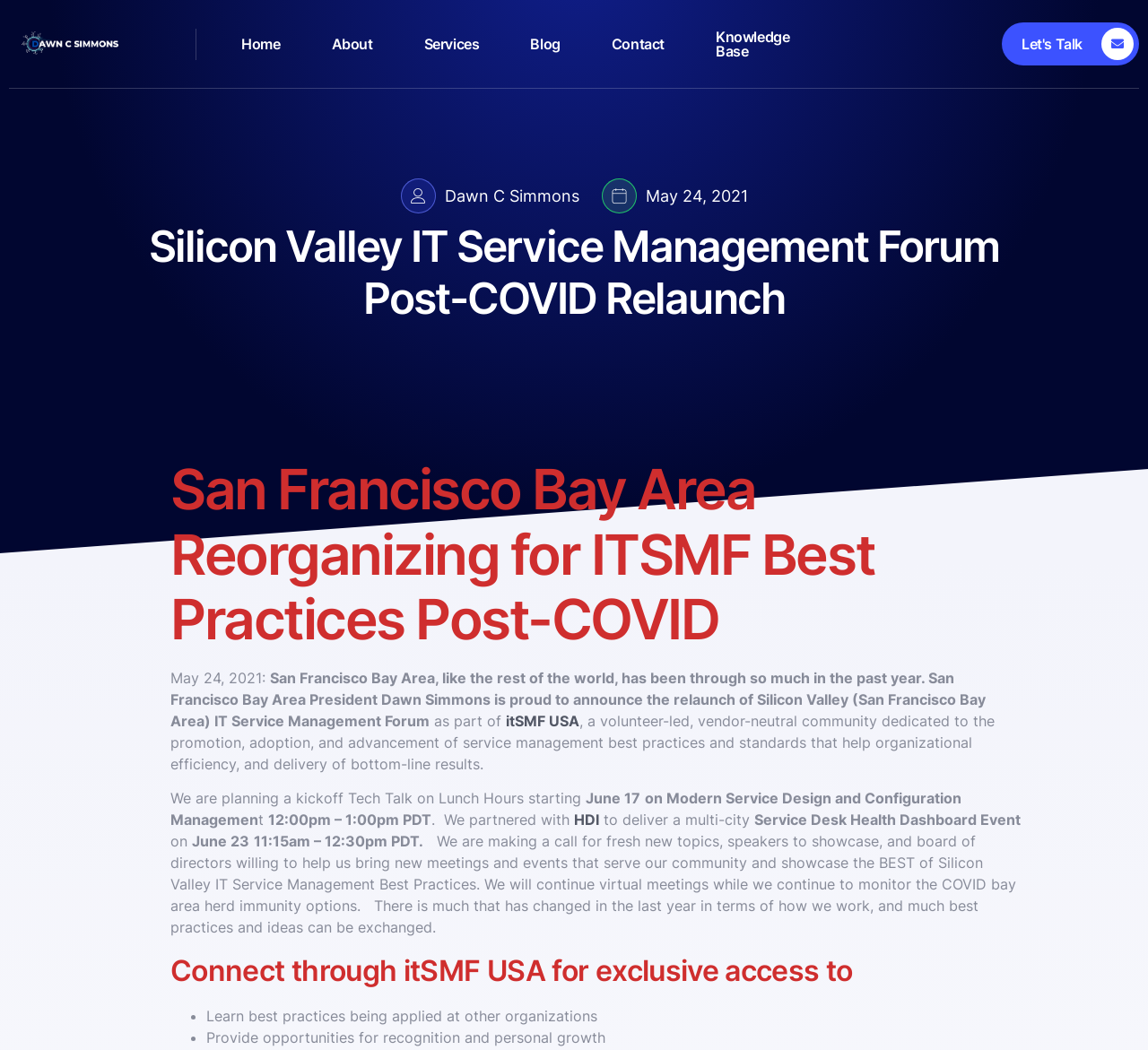Identify the bounding box for the given UI element using the description provided. Coordinates should be in the format (top-left x, top-left y, bottom-right x, bottom-right y) and must be between 0 and 1. Here is the description: Contact

[0.52, 0.027, 0.591, 0.057]